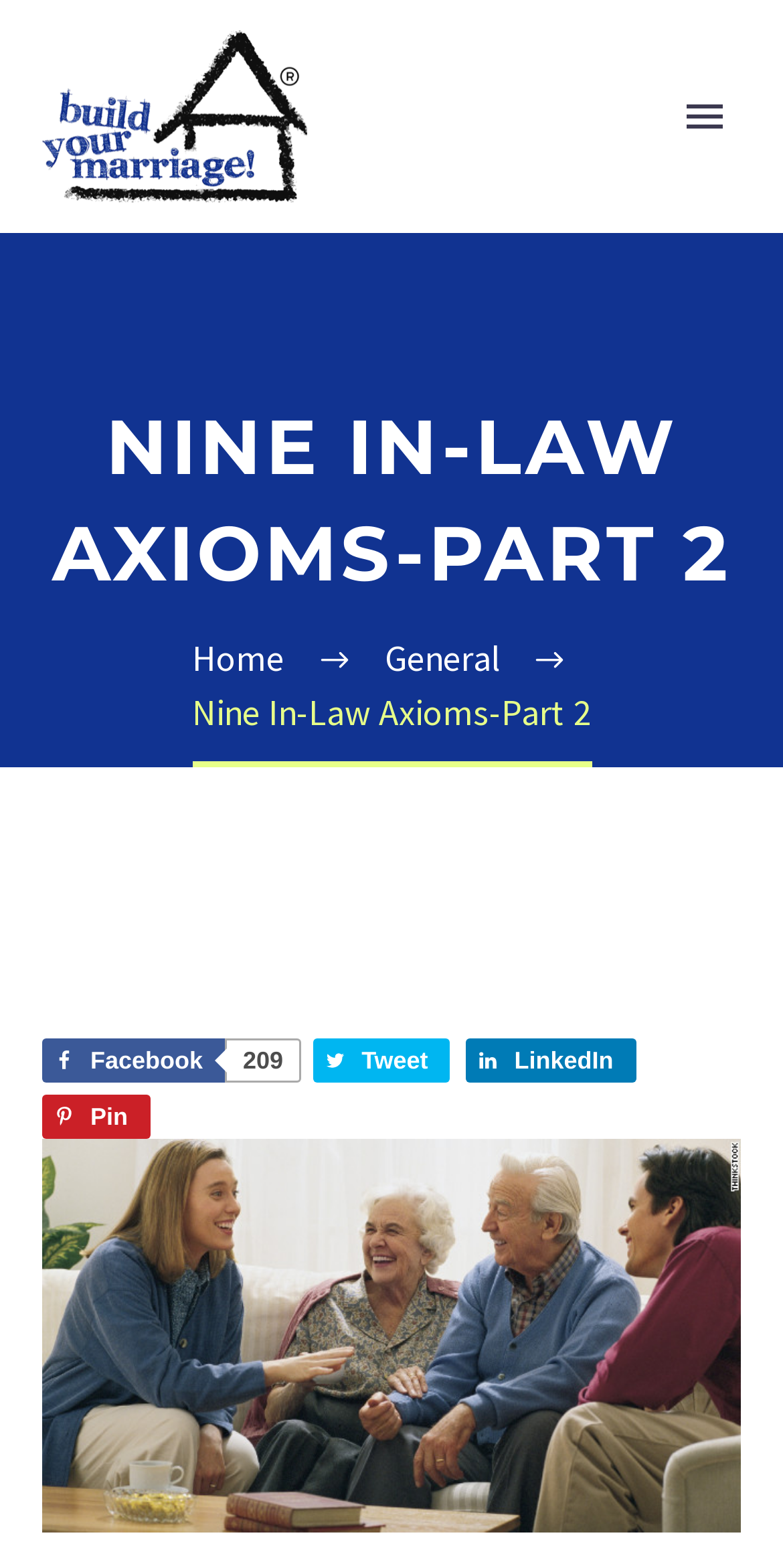What is the purpose of the text box at the bottom?
Provide a detailed and extensive answer to the question.

The text box at the bottom of the page has a placeholder text 'Start typing to search...', indicating that it is a search box, allowing users to search for content on the website.